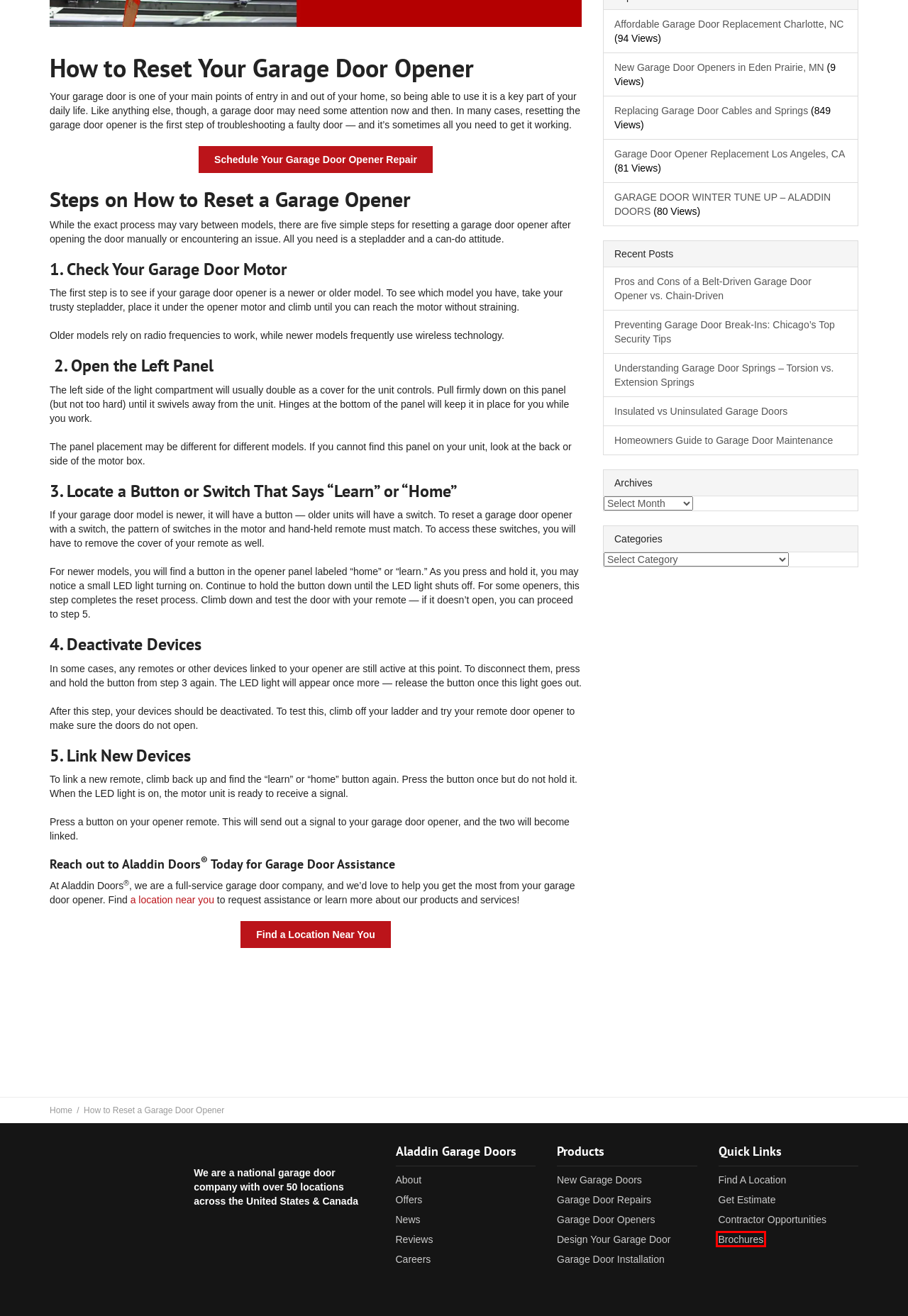You are given a screenshot of a webpage with a red rectangle bounding box. Choose the best webpage description that matches the new webpage after clicking the element in the bounding box. Here are the candidates:
A. Garage Door Opener Replacement Services in Los Angeles, CA
B. Garage Door Services in Eden Prairie, MN | Aladdin Doors
C. Garage Door Opener Repair Services | Aladdin Garage Doors
D. Our Offers | Aladdin Garage Doors
E. How to Prevent Garage Doors Break-ins | Aladdin Garage Doors in Chicago
F. Professional Garage Door Installations | Aladdin Doors
G. Our Brochures | Aladdin Garage Doors
H. Replacing Garage Door Cables and Springs

G